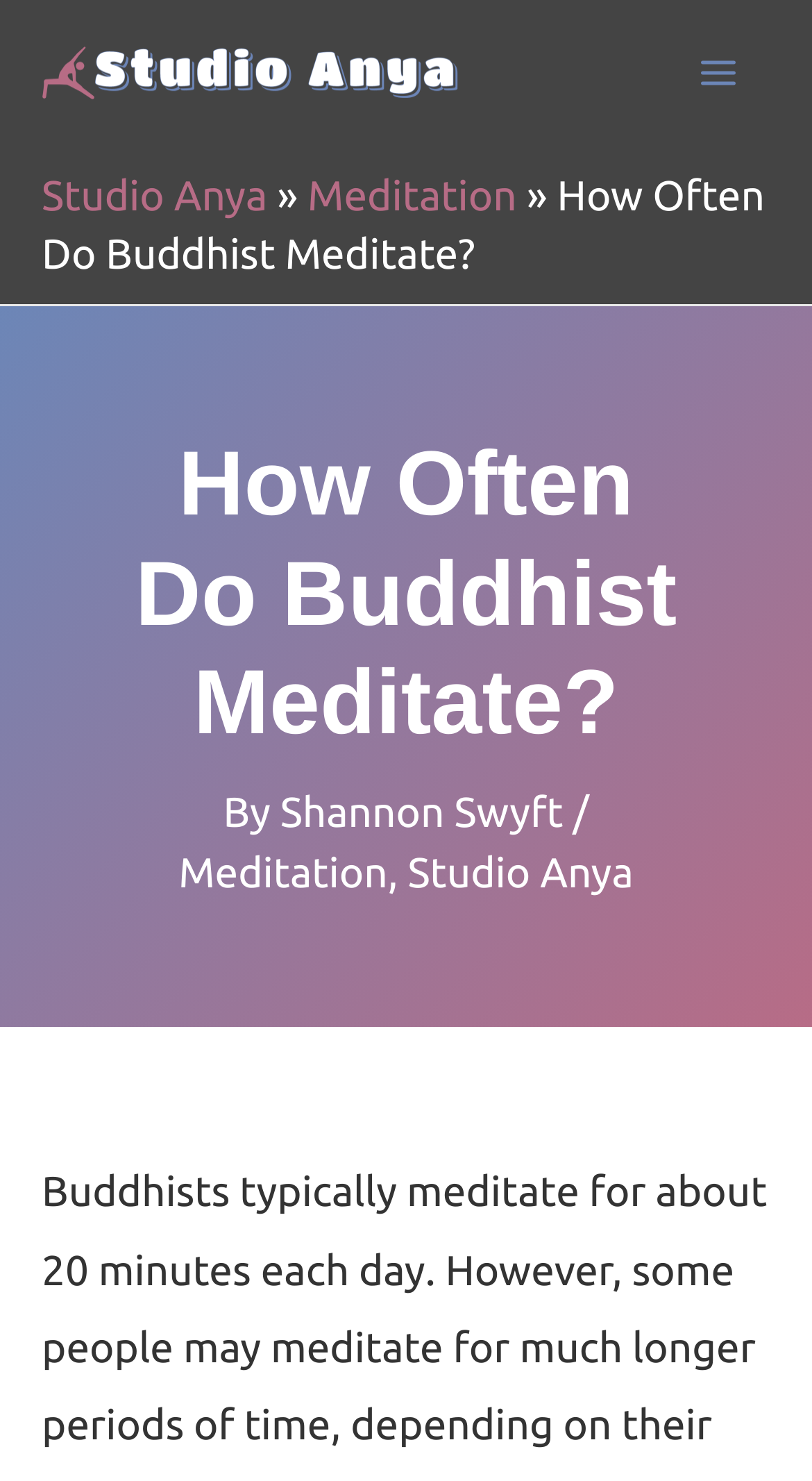Elaborate on the different components and information displayed on the webpage.

The webpage is about Buddhist meditation practices, specifically exploring how often Buddhist monks meditate and the role of meditation in their lives. 

At the top left corner, there is a logo of "Studio Anya" which is a yoga and meditation studio. Next to the logo, there is a main menu button. On the top right corner, there is an image, likely an icon, associated with the main menu button.

Below the logo and main menu button, there is a navigation section displaying breadcrumbs. The breadcrumbs show the current page's location, with links to "Studio Anya" and "Meditation" categories, and a static text "How Often Do Buddhist Meditate?" indicating the current page's title.

The main content of the webpage starts with a heading "How Often Do Buddhist Meditate?" which is centered at the top of the page. Below the heading, there is a byline section with the author's name, "Shannon Swyft", and categories "Meditation" and "Studio Anya" separated by slashes.